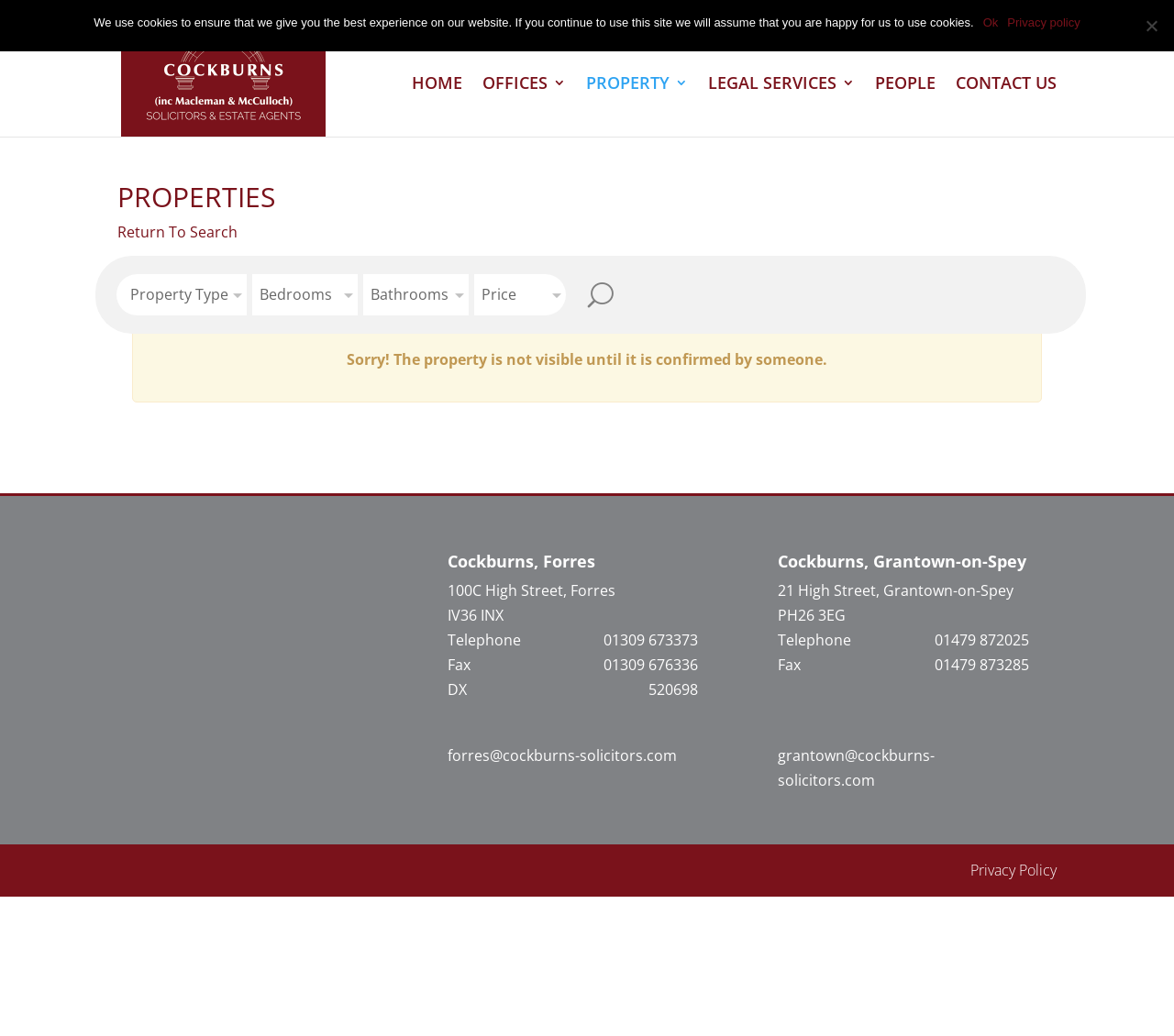Identify the bounding box coordinates of the section that should be clicked to achieve the task described: "Contact us".

[0.814, 0.072, 0.9, 0.132]